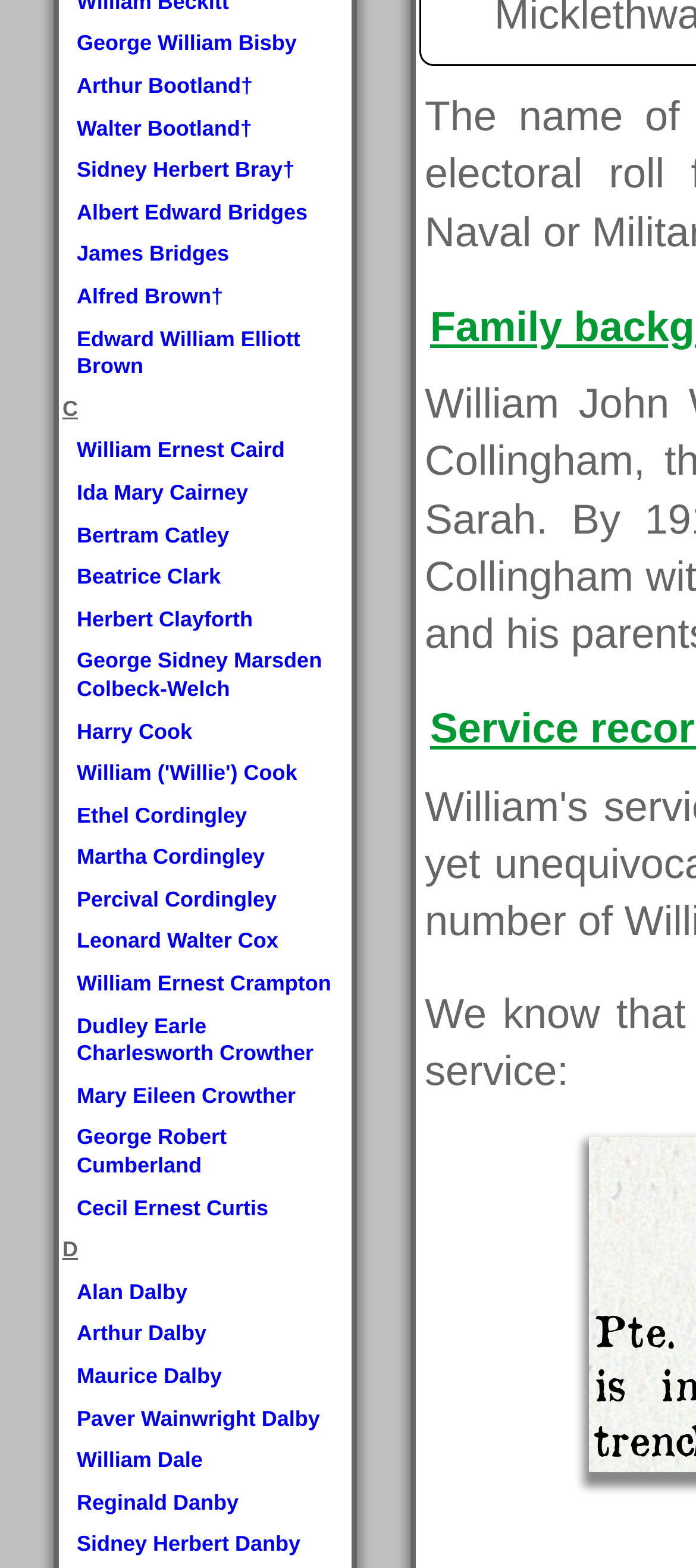Identify the bounding box coordinates of the element to click to follow this instruction: 'Click on George William Bisby'. Ensure the coordinates are four float values between 0 and 1, provided as [left, top, right, bottom].

[0.11, 0.02, 0.426, 0.036]